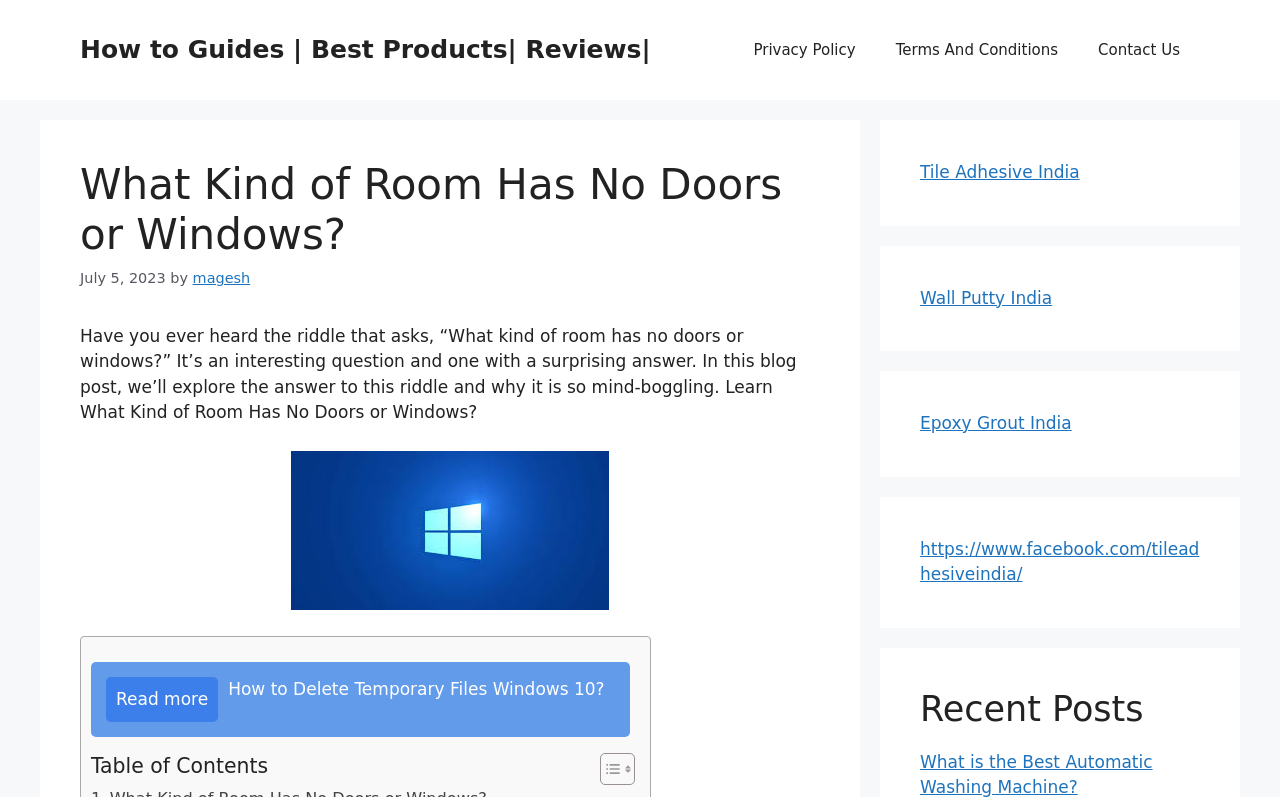Please determine the bounding box coordinates of the section I need to click to accomplish this instruction: "Click on the 'Privacy Policy' link".

[0.573, 0.025, 0.684, 0.1]